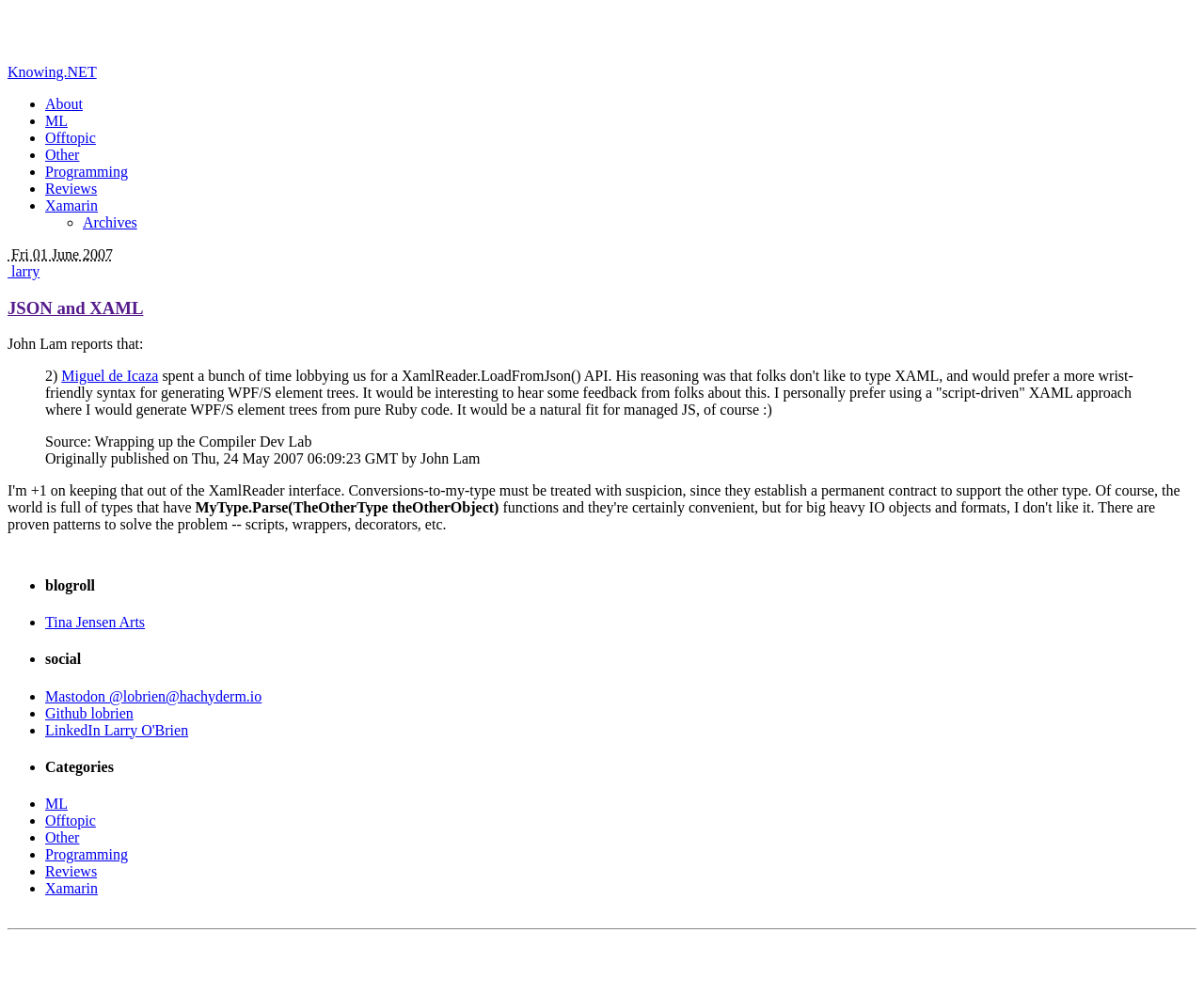Extract the bounding box coordinates of the UI element described by: "Miguel de Icaza". The coordinates should include four float numbers ranging from 0 to 1, e.g., [left, top, right, bottom].

[0.051, 0.37, 0.132, 0.386]